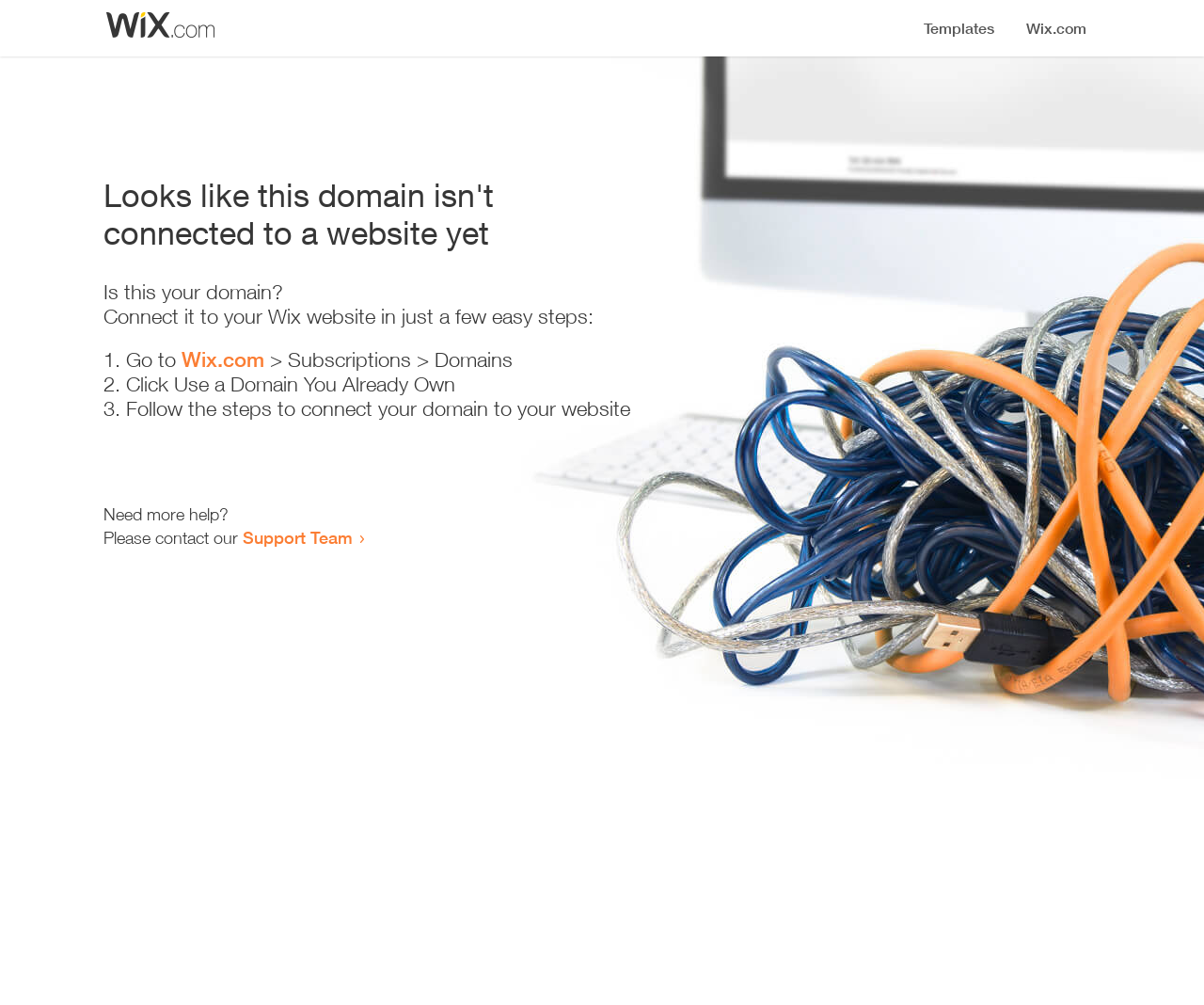Analyze the image and give a detailed response to the question:
How many steps are required to connect the domain?

The webpage provides a list of instructions to connect the domain, which consists of three steps: going to Wix.com, clicking 'Use a Domain You Already Own', and following the steps to connect the domain to the website.